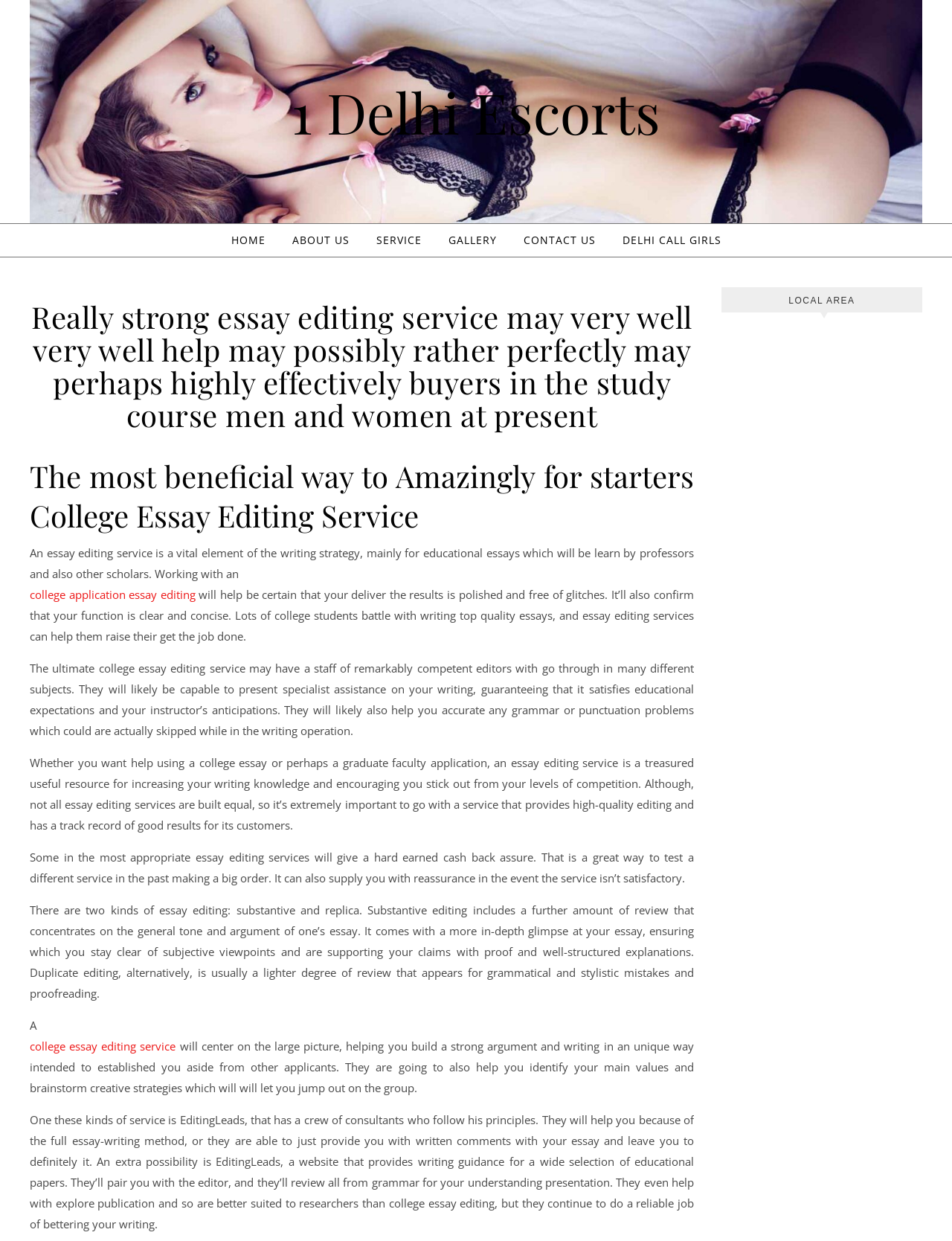What types of essay editing are mentioned on the webpage?
Respond with a short answer, either a single word or a phrase, based on the image.

Substantive and replica